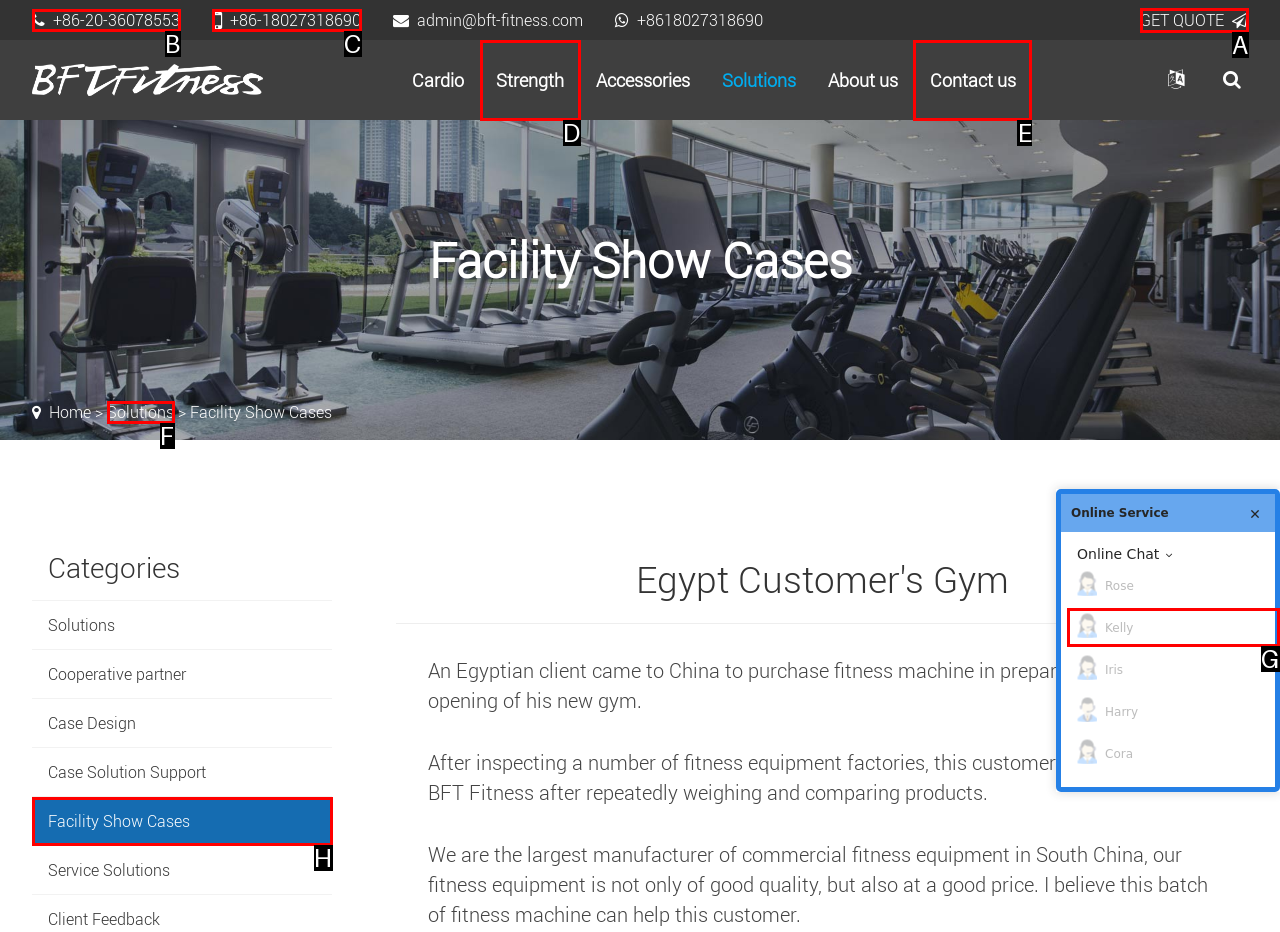Select the appropriate HTML element to click for the following task: Contact us
Answer with the letter of the selected option from the given choices directly.

E